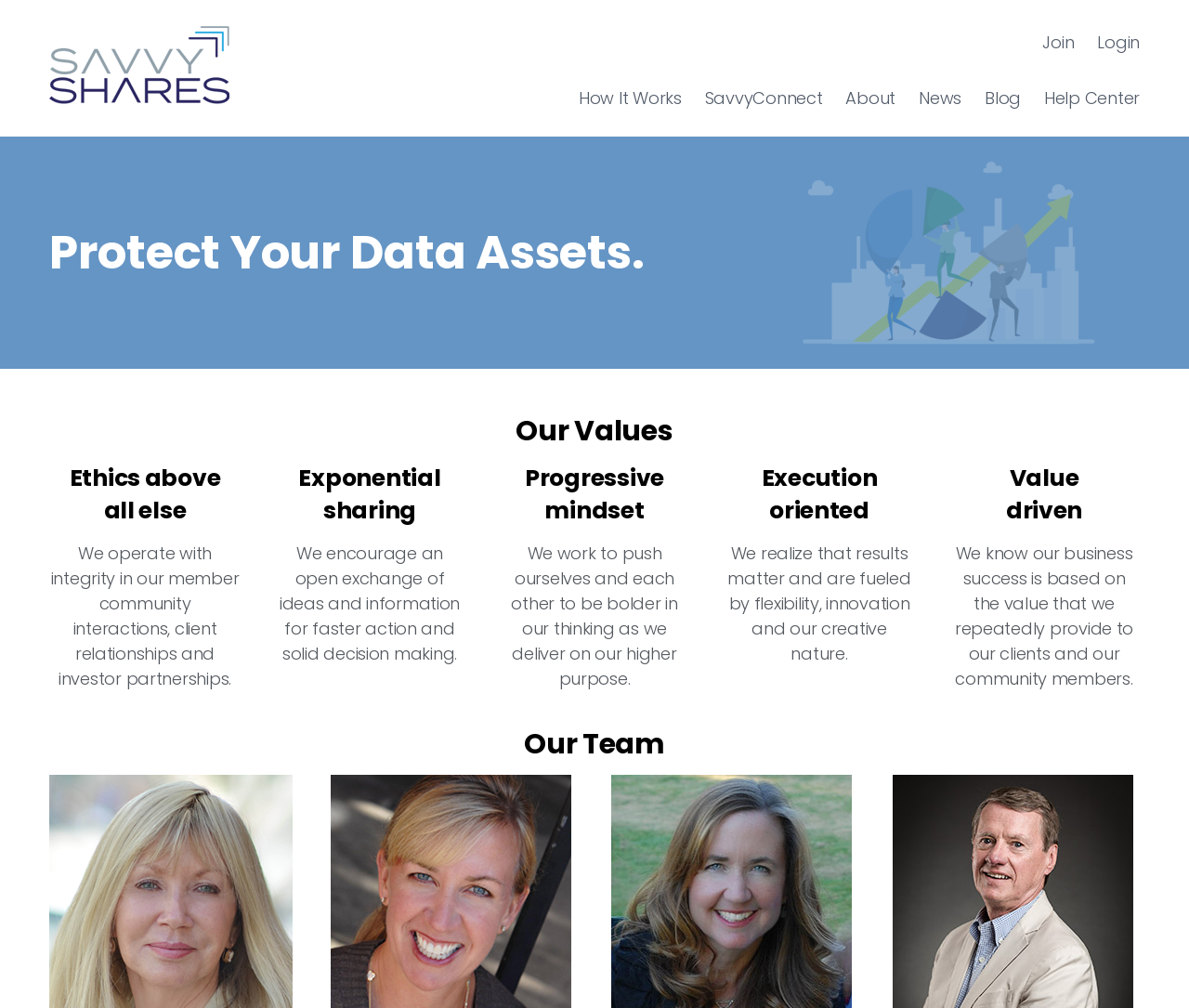Please pinpoint the bounding box coordinates for the region I should click to adhere to this instruction: "Click on the SavvyShares logo".

[0.041, 0.026, 0.193, 0.103]